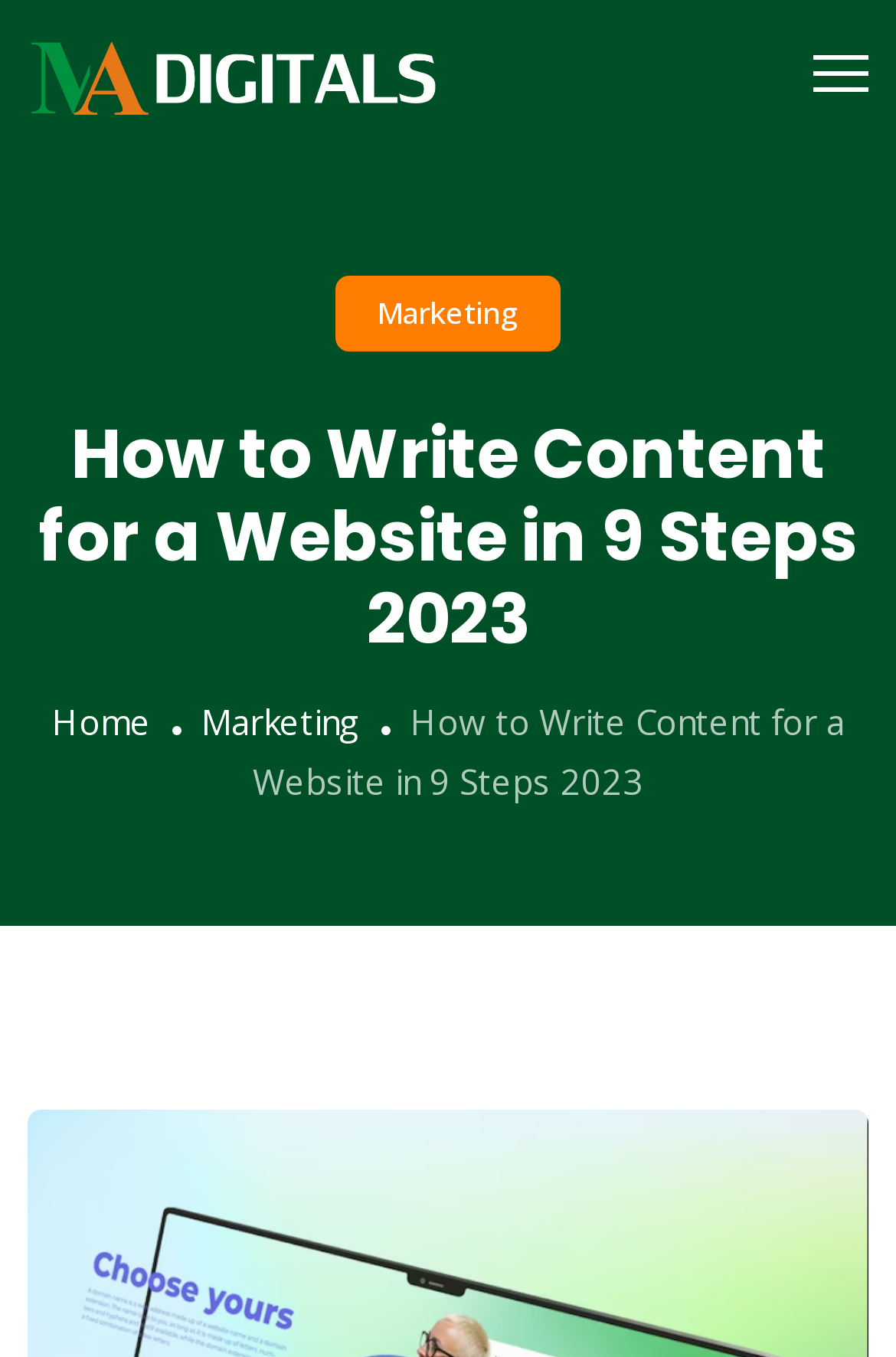Identify the bounding box of the UI component described as: "Marketing".

[0.224, 0.515, 0.401, 0.549]